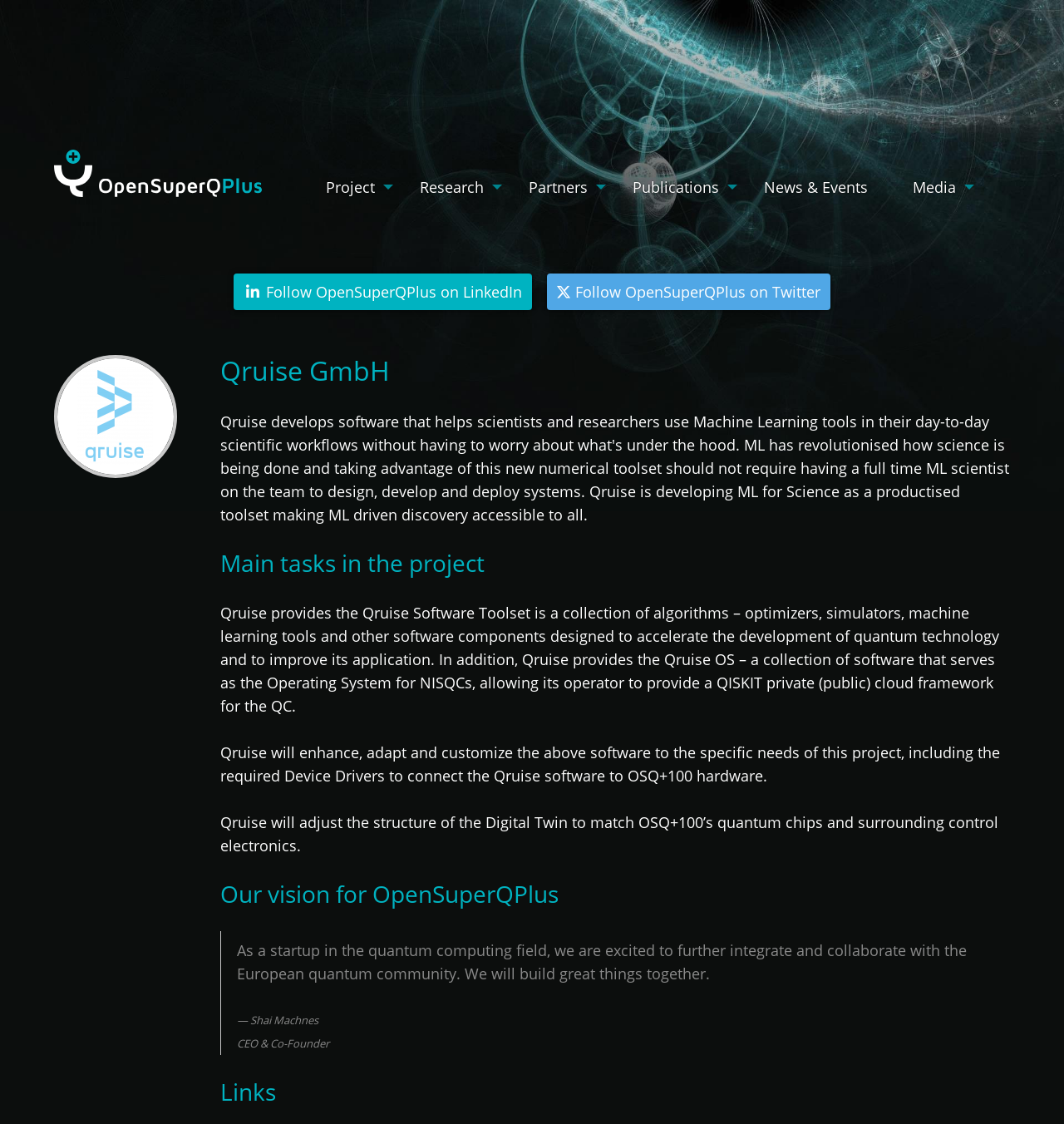Look at the image and answer the question in detail:
What is the purpose of Qruise Software Toolset?

The purpose of Qruise Software Toolset can be found in the StaticText element with the text 'Qruise provides the Qruise Software Toolset is a collection of algorithms – optimizers, simulators, machine learning tools and other software components designed to accelerate the development of quantum technology and to improve its application.' located in the main content area of the webpage.